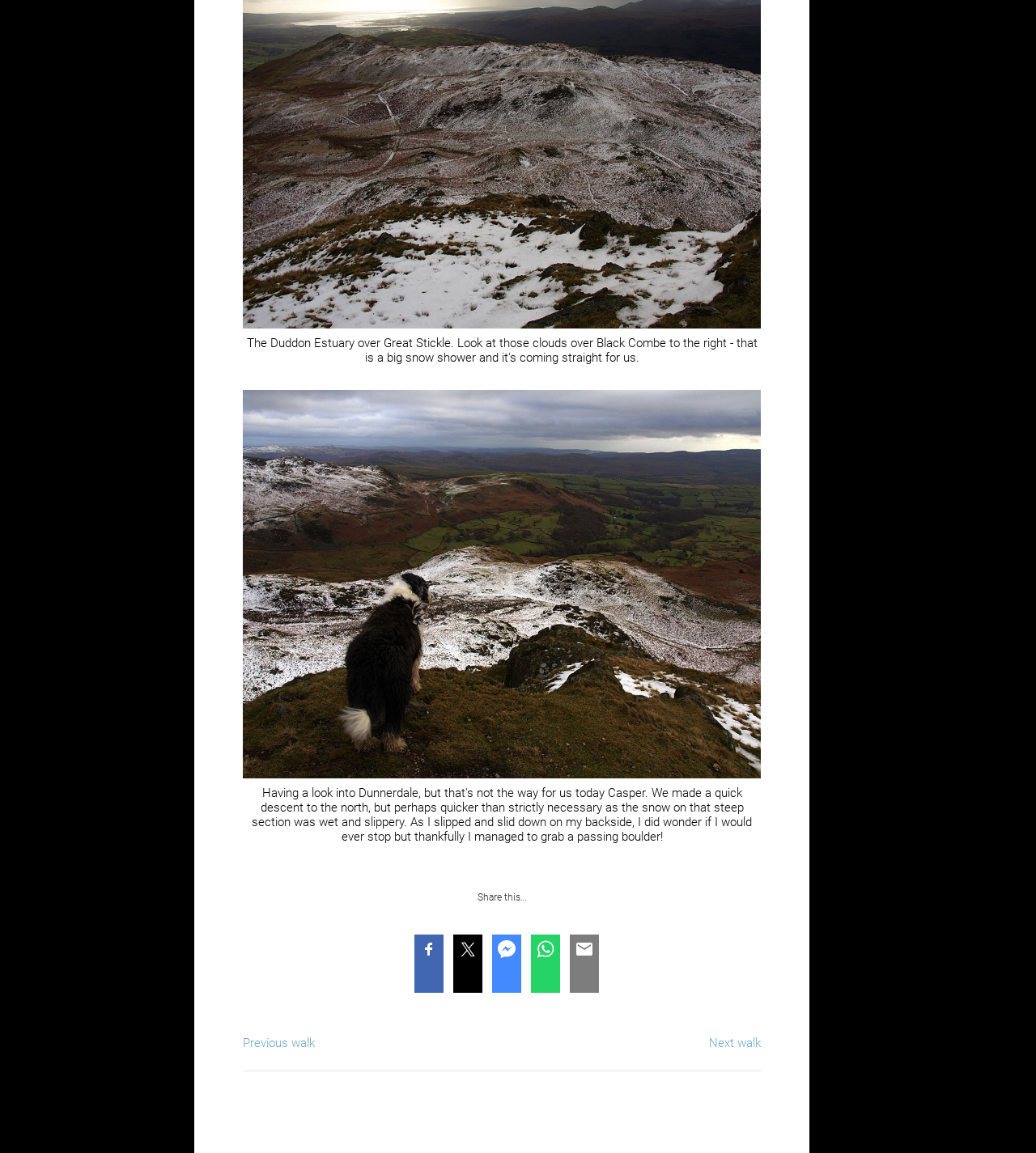Determine the bounding box for the HTML element described here: "Previous walk". The coordinates should be given as [left, top, right, bottom] with each number being a float between 0 and 1.

[0.234, 0.898, 0.304, 0.911]